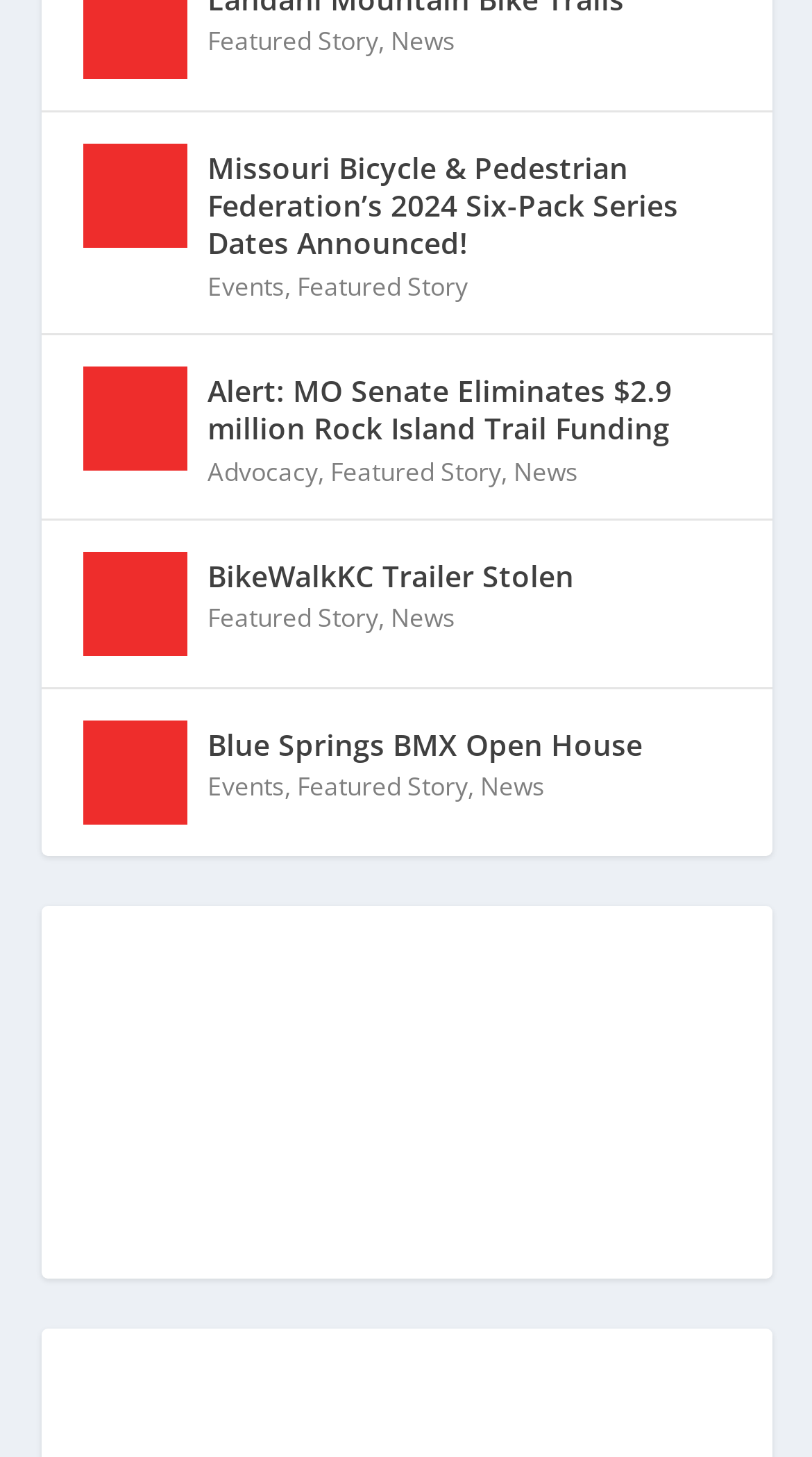How many news articles are featured on the webpage?
Based on the image content, provide your answer in one word or a short phrase.

5